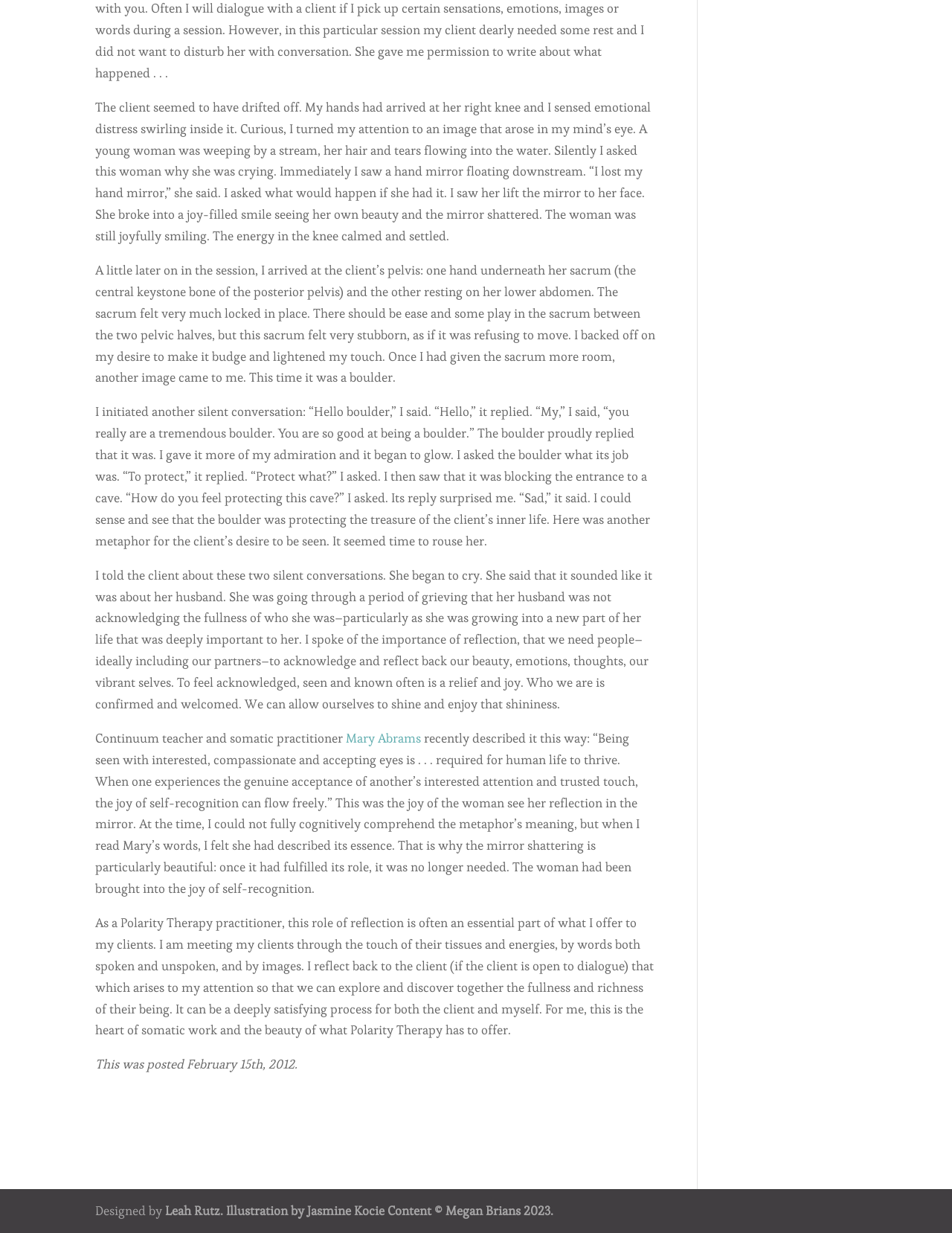Please provide a short answer using a single word or phrase for the question:
What is the importance of reflection in human life?

To thrive